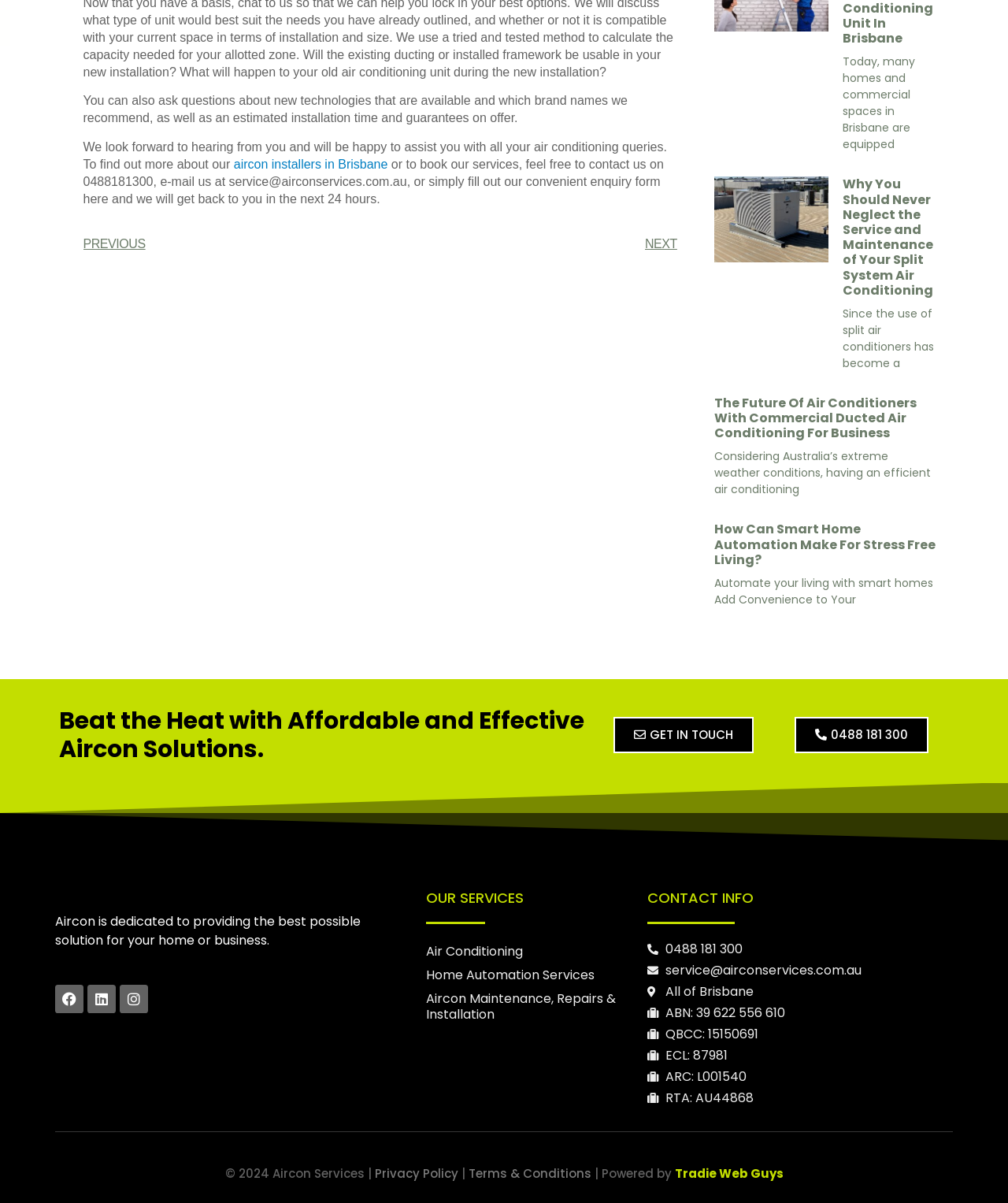Please provide a short answer using a single word or phrase for the question:
How many services does Aircon Services offer?

3